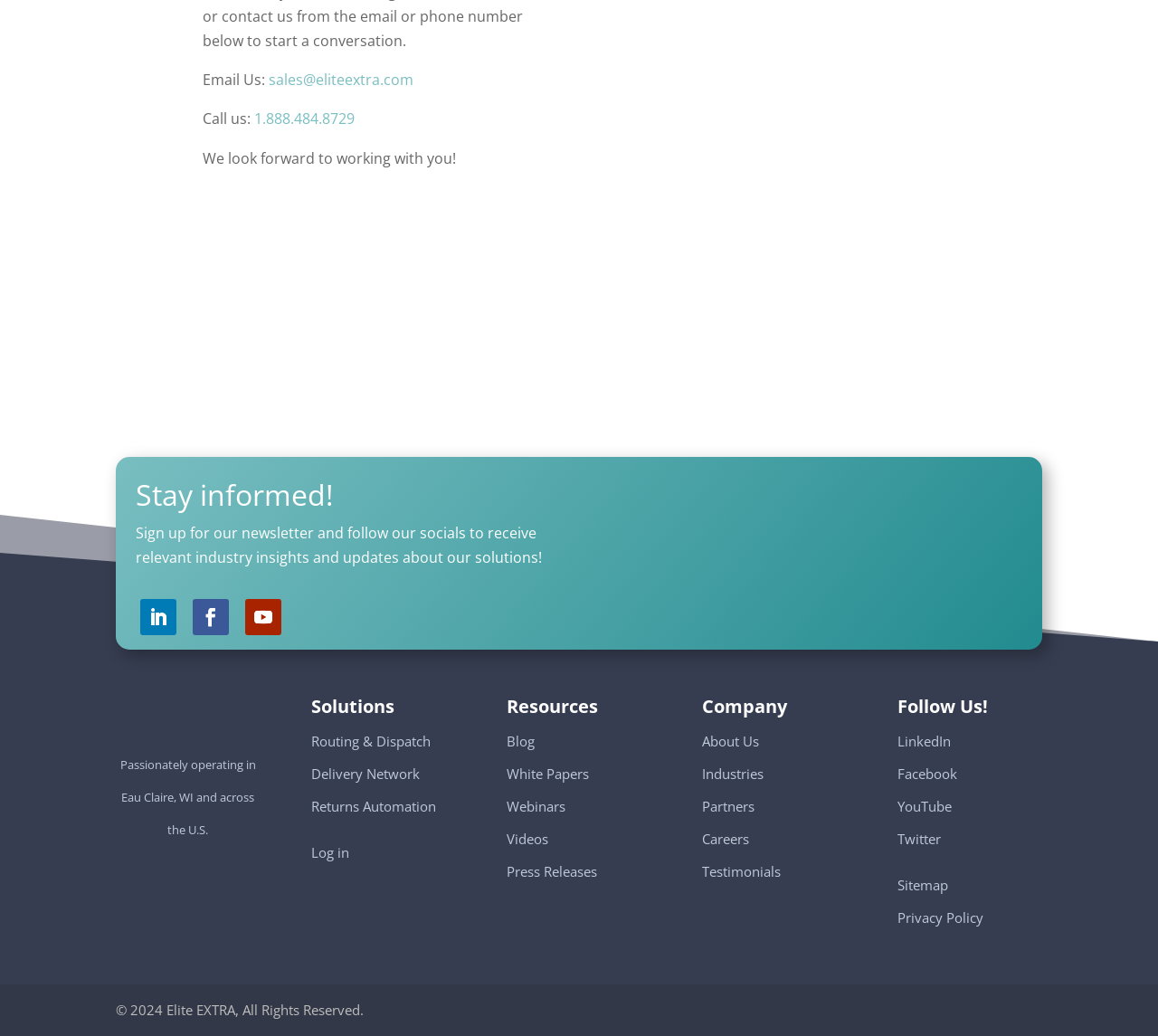What is the location of the company?
Based on the image, answer the question in a detailed manner.

The location of the company can be found in the bottom section of the webpage, where it says 'Passionately operating in Eau Claire, WI and across the U.S.'.